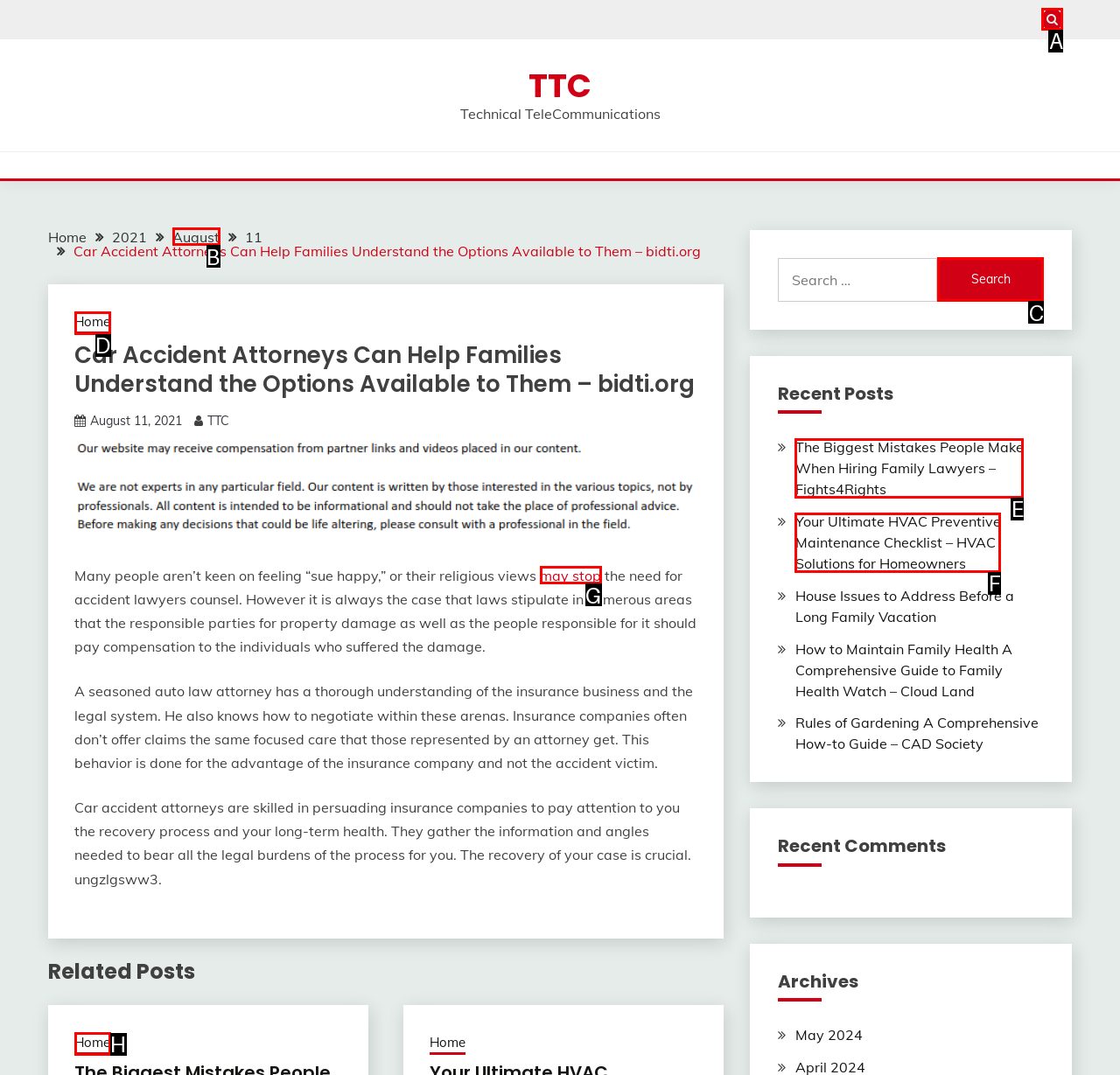Point out the correct UI element to click to carry out this instruction: Click the TTC button
Answer with the letter of the chosen option from the provided choices directly.

A